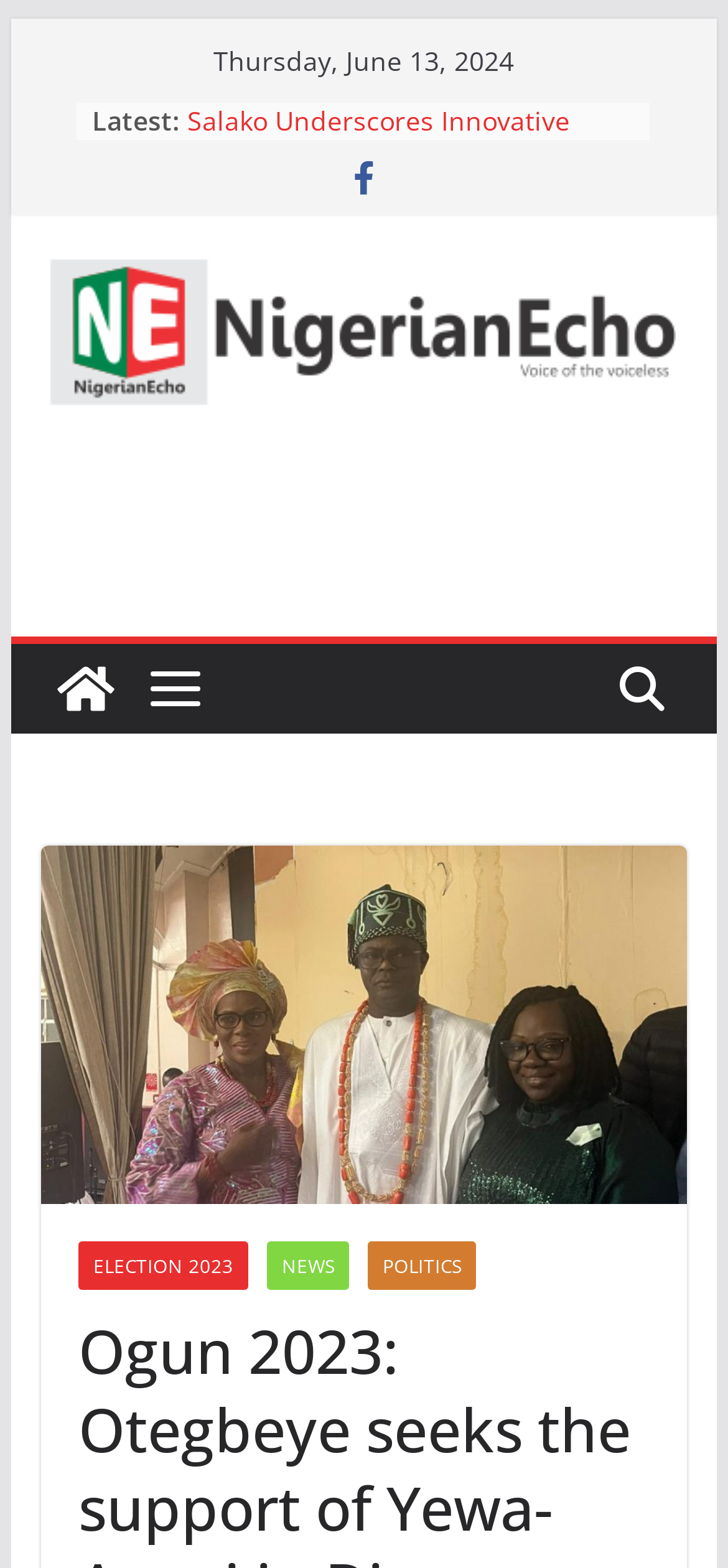Kindly determine the bounding box coordinates for the clickable area to achieve the given instruction: "Click on the link to read about Sanusi returning as Emir of Kano".

[0.258, 0.063, 0.791, 0.086]